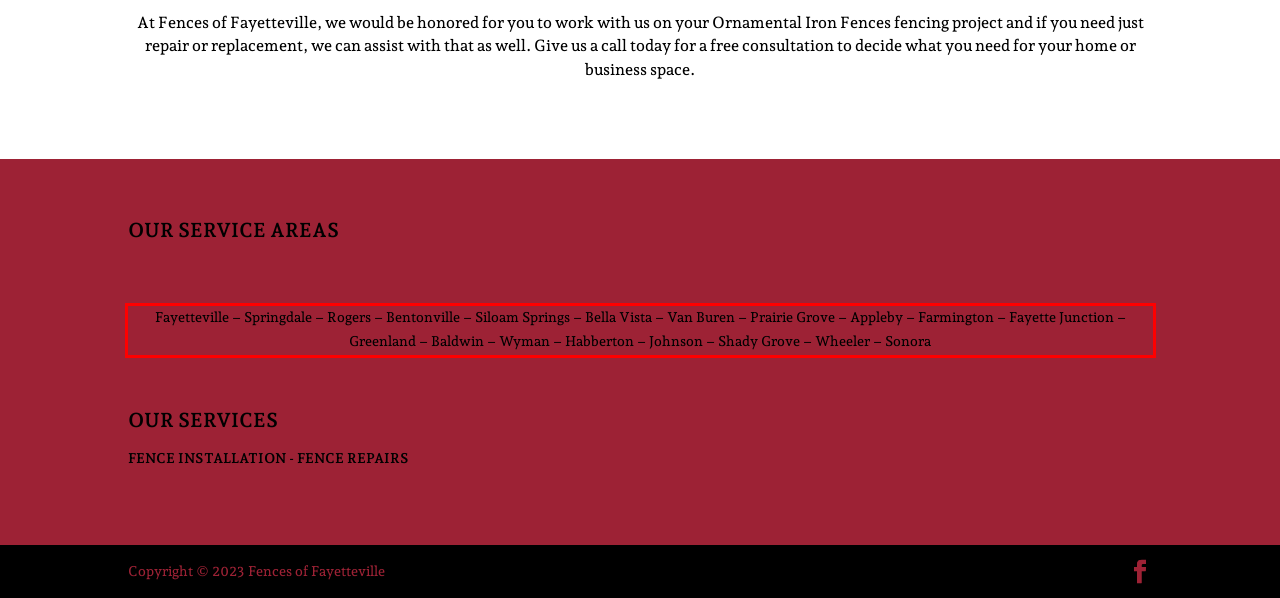Using the provided screenshot of a webpage, recognize and generate the text found within the red rectangle bounding box.

Fayetteville – Springdale – Rogers – Bentonville – Siloam Springs – Bella Vista – Van Buren – Prairie Grove – Appleby – Farmington – Fayette Junction – Greenland – Baldwin – Wyman – Habberton – Johnson – Shady Grove – Wheeler – Sonora